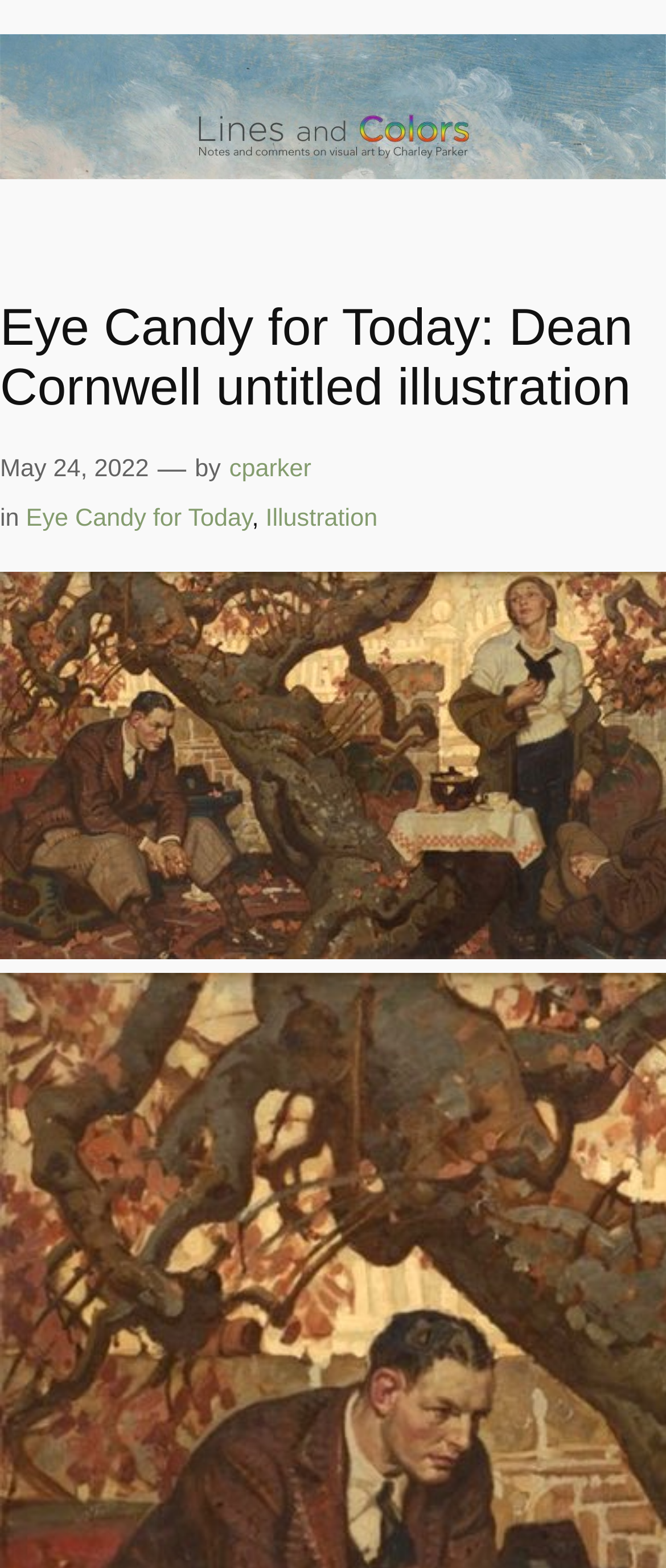Explain the webpage in detail, including its primary components.

The webpage features an illustration by Dean Cornwell, showcased as "Eye Candy for Today". At the top of the page, there is a figure element that spans the entire width, containing a link to the "Lines and Colors art blog" with an accompanying image. Below this, a heading displays the title "Eye Candy for Today: Dean Cornwell untitled illustration". 

Further down, a timestamp "May 24, 2022" is provided, followed by the author's name "cparker" and the categories "Eye Candy for Today" and "Illustration", all of which are links. The text "— by" separates the timestamp from the author's name. The entire content is centered, with no elements aligned to the left or right edges of the page.